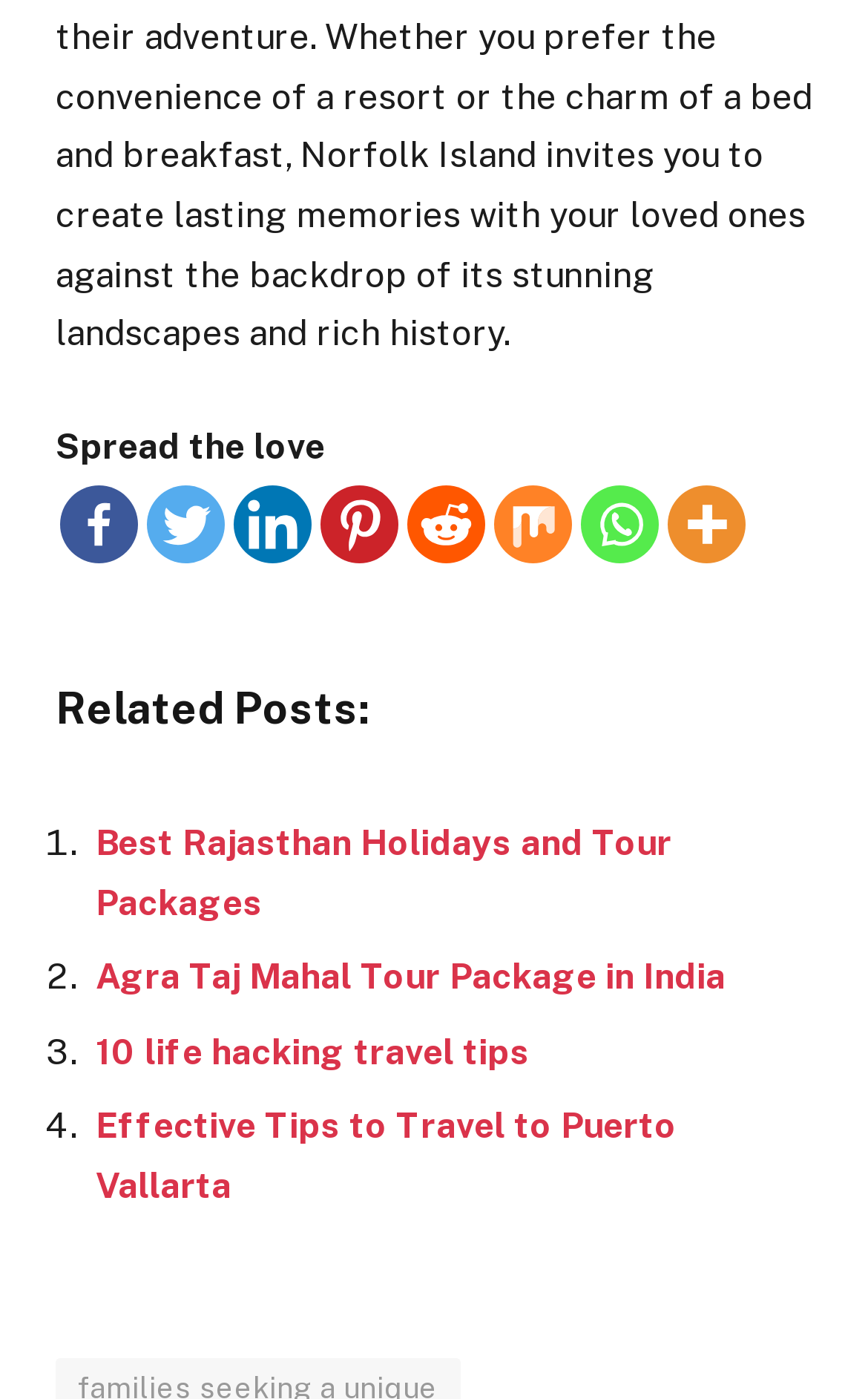Refer to the element description 10 life hacking travel tips and identify the corresponding bounding box in the screenshot. Format the coordinates as (top-left x, top-left y, bottom-right x, bottom-right y) with values in the range of 0 to 1.

[0.11, 0.736, 0.61, 0.767]